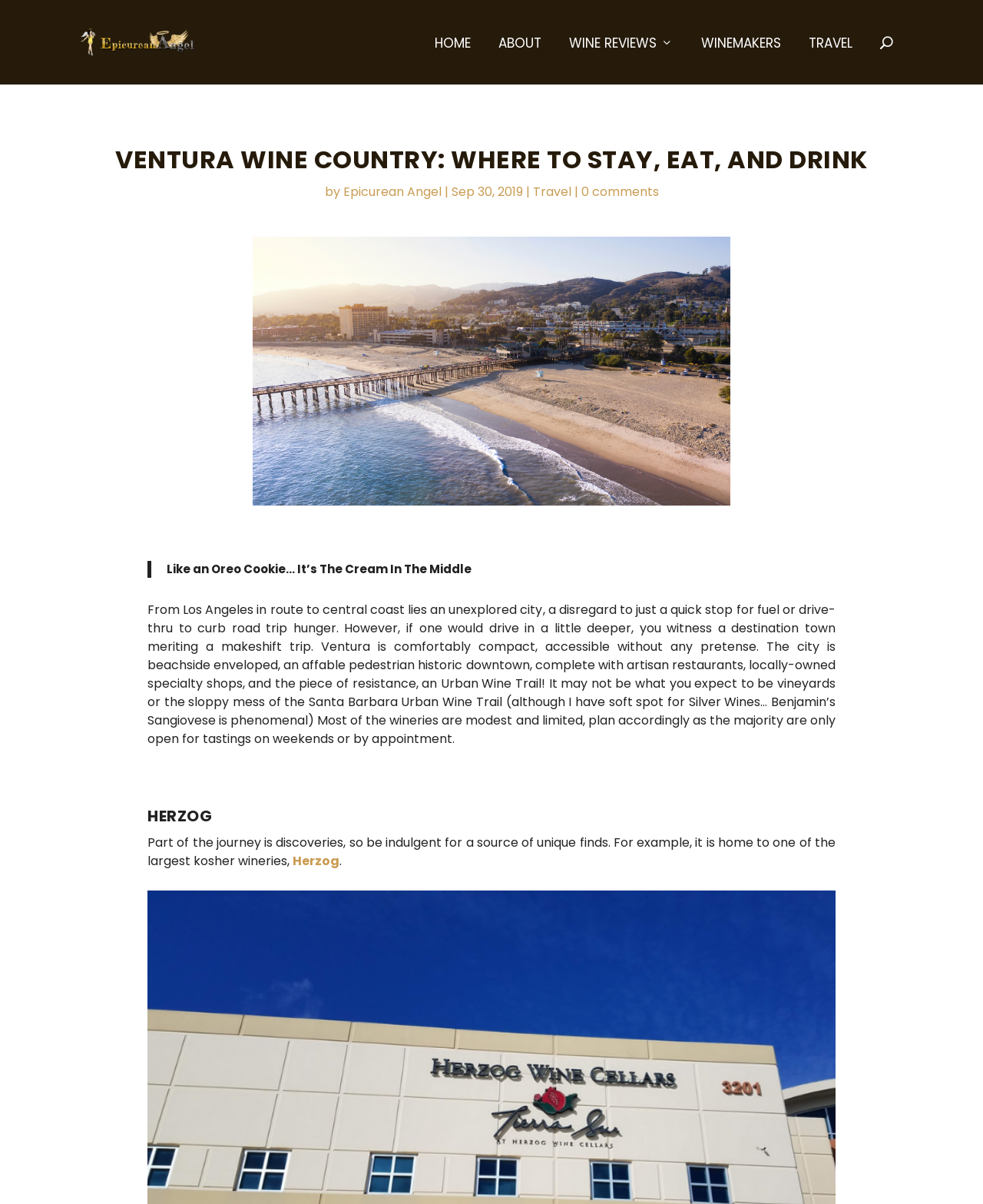What is the name of the wine trail mentioned?
Look at the image and answer with only one word or phrase.

Urban Wine Trail